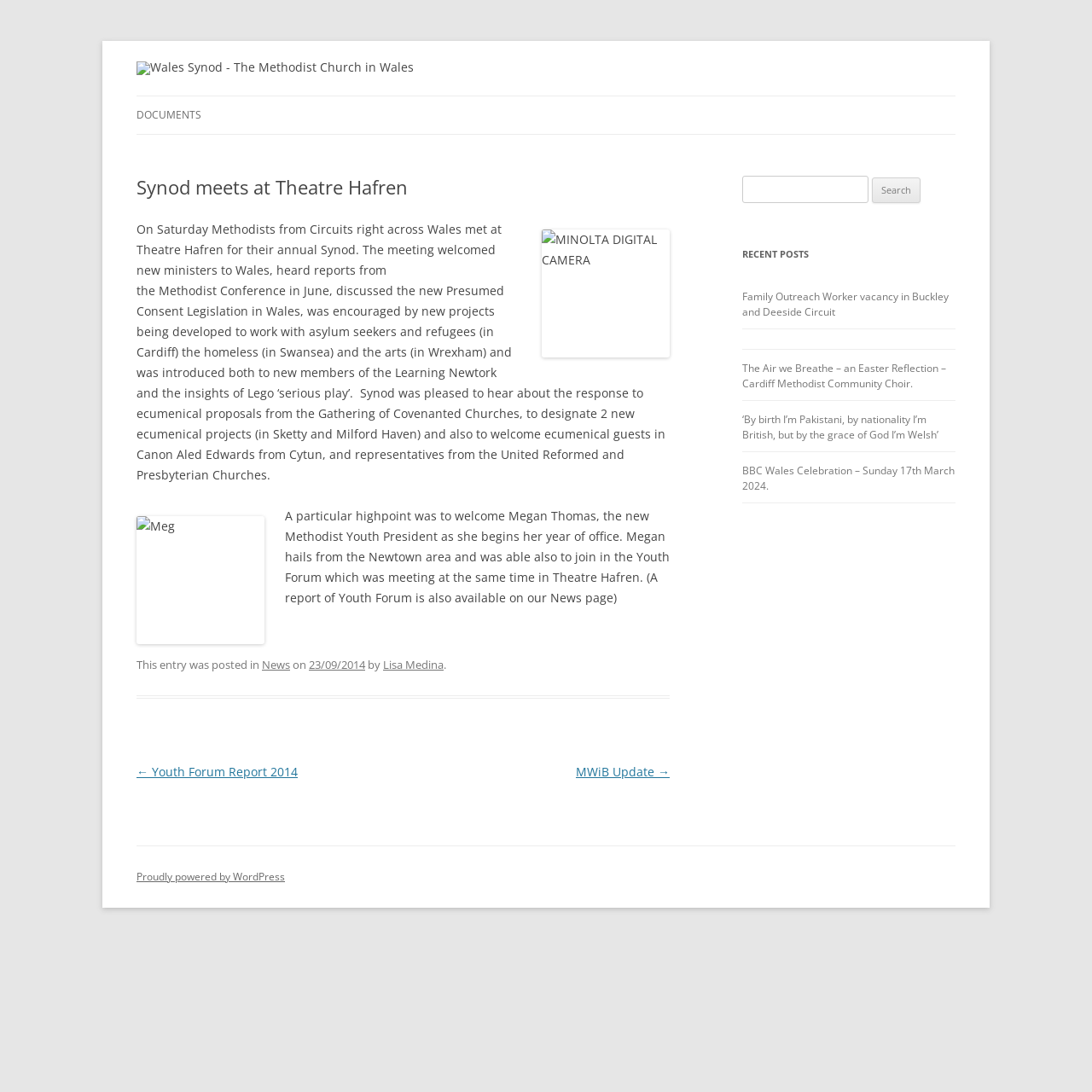Describe all the significant parts and information present on the webpage.

The webpage is about the Wales Synod, a Methodist Church in Wales. At the top, there is a logo image of Wales Synod, followed by a "Skip to content" link. Below that, there is a main section that contains an article about the Synod meeting at Theatre Hafren. The article has a heading "Synod meets at Theatre Hafren" and includes several paragraphs of text describing the meeting, including the welcoming of new ministers, discussions on various topics, and the introduction of new members.

The article also includes several images, including one of a person, Megan Thomas, who is the new Methodist Youth President. There are also links to other news articles and a report on the Youth Forum.

To the right of the main section, there is a complementary section that contains a search bar, recent posts, and a list of links to other articles. The search bar has a text box and a "Search" button. The recent posts section has several headings with links to articles, including "Family Outreach Worker vacancy in Buckley and Deeside Circuit", "The Air we Breathe – an Easter Reflection – Cardiff Methodist Community Choir", and others.

At the bottom of the page, there is a footer section that contains a "Post navigation" heading with links to previous and next posts, as well as a "Proudly powered by WordPress" link.